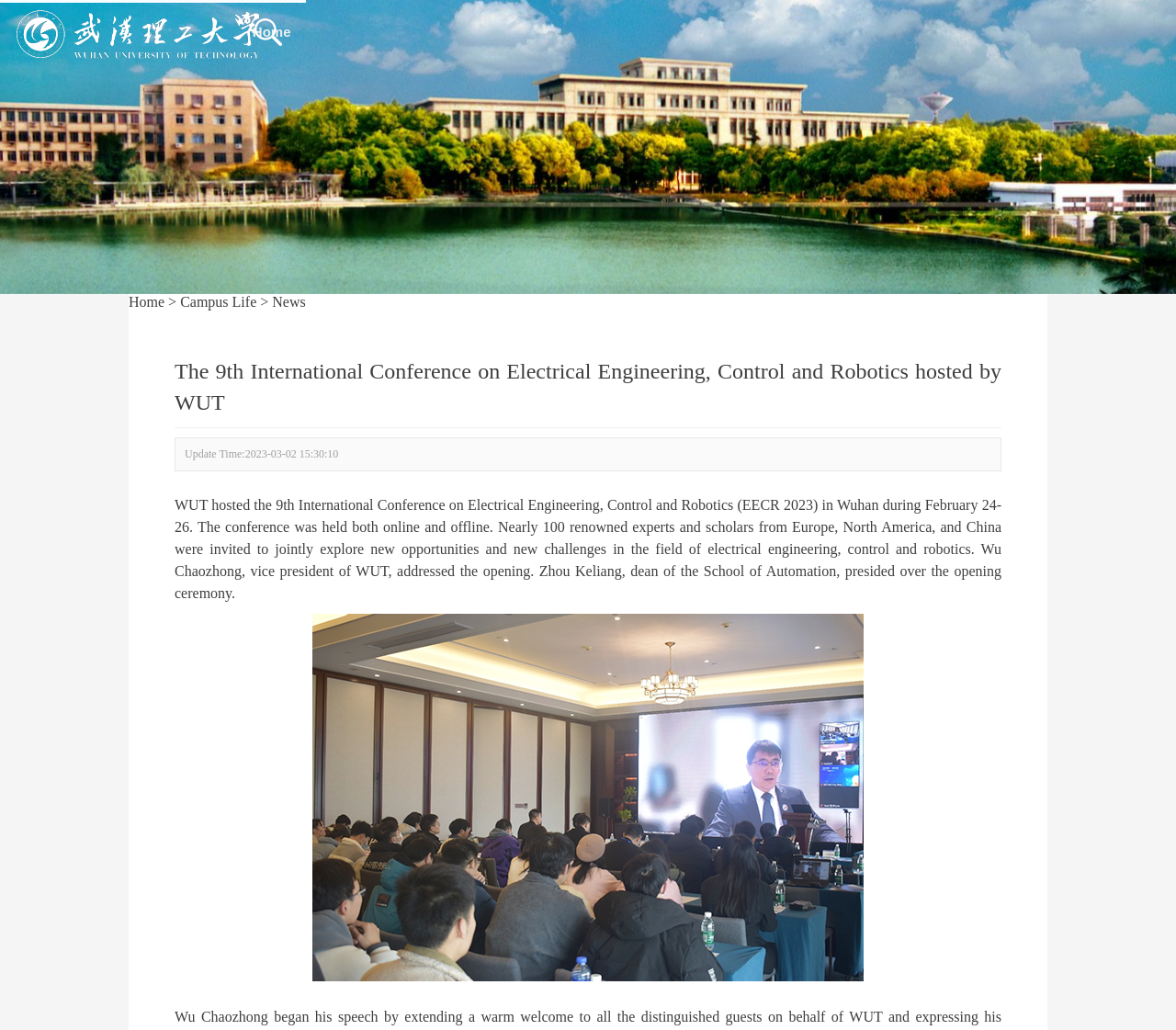Please predict the bounding box coordinates (top-left x, top-left y, bottom-right x, bottom-right y) for the UI element in the screenshot that fits the description: name="q" placeholder="Searching from here..."

[0.955, 0.022, 1.0, 0.054]